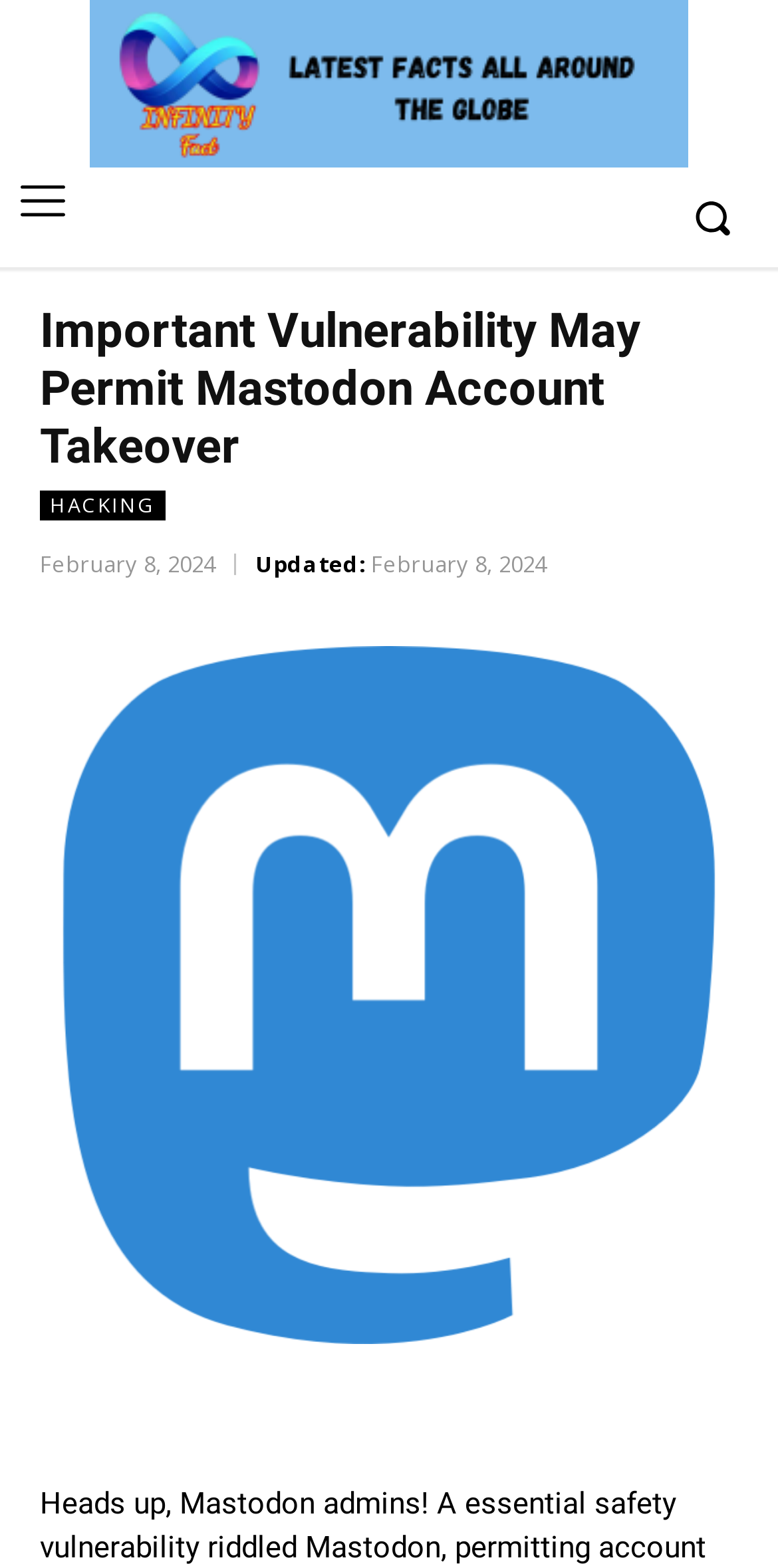What is the color of the comforter?
Please respond to the question with as much detail as possible.

There is no mention of a comforter on the webpage, so it is not possible to determine its color.